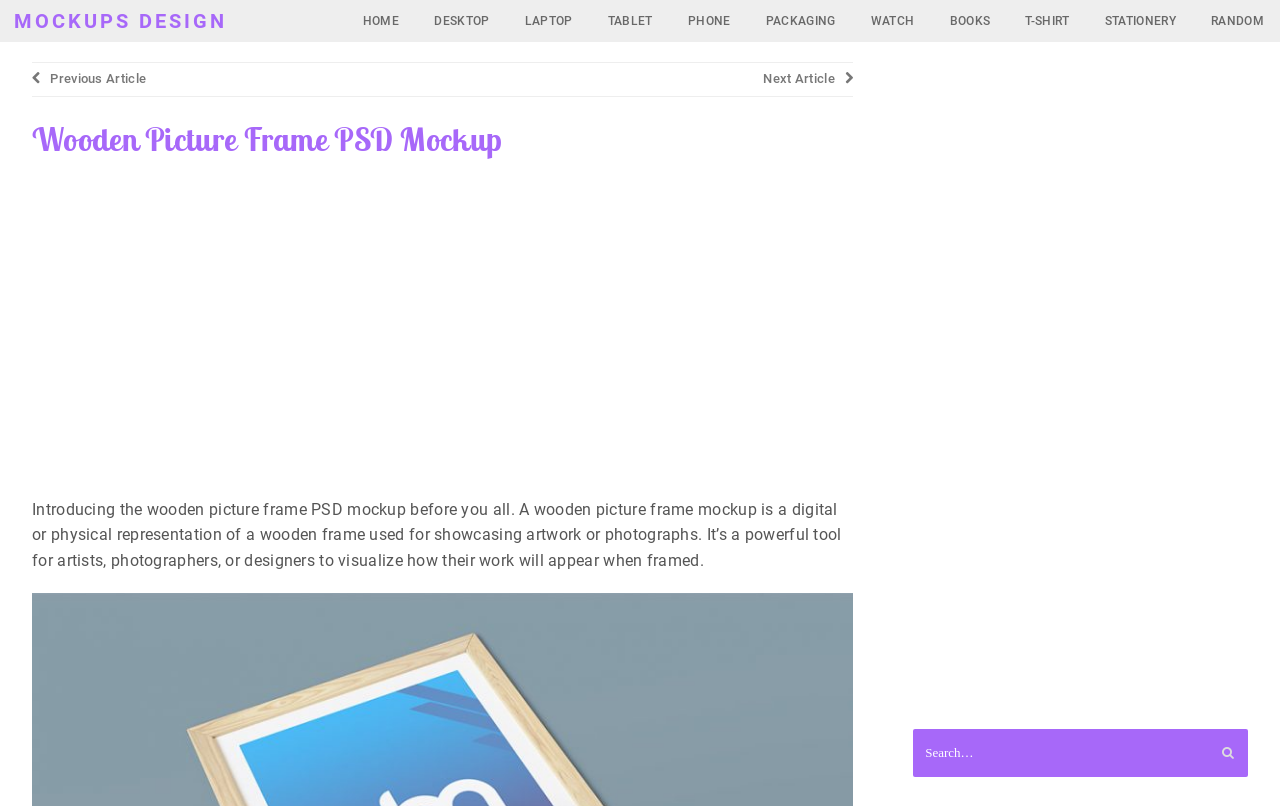Generate a thorough caption that explains the contents of the webpage.

The webpage is about a wooden picture frame PSD mockup. At the top, there are 12 links to different categories, including MOCKUPS DESIGN, HOME, DESKTOP, LAPTOP, TABLET, PHONE, PACKAGING, WATCH, BOOKS, T-SHIRT, STATIONERY, and RANDOM. These links are positioned horizontally across the top of the page.

Below the links, there is a heading that reads "Post navigation" with two links, "Next Article" and "Previous Article", positioned on either side of the page.

The main content of the page is a header that reads "Wooden Picture Frame PSD Mockup" followed by a block of text that introduces the concept of a wooden picture frame mockup, explaining that it's a digital or physical representation of a wooden frame used for showcasing artwork or photographs.

To the right of the main content, there are three advertisements, each contained within an iframe, positioned vertically from top to bottom. The first advertisement is located near the top of the page, the second is in the middle, and the third is near the bottom.

At the bottom right corner of the page, there is a search box with a placeholder text "Search…" and a button with a magnifying glass icon.